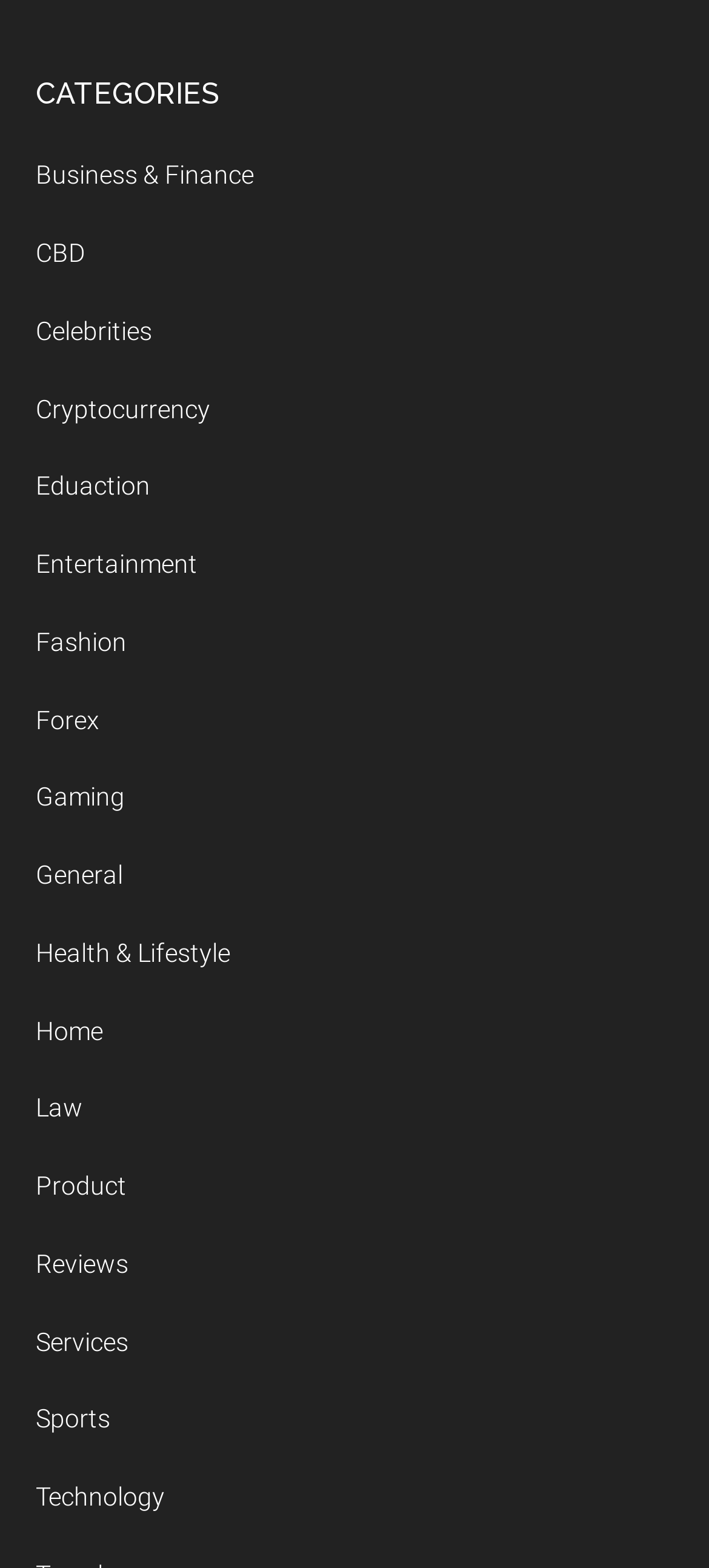Use a single word or phrase to answer the question:
What is the width of the 'CATEGORIES' heading?

0.9